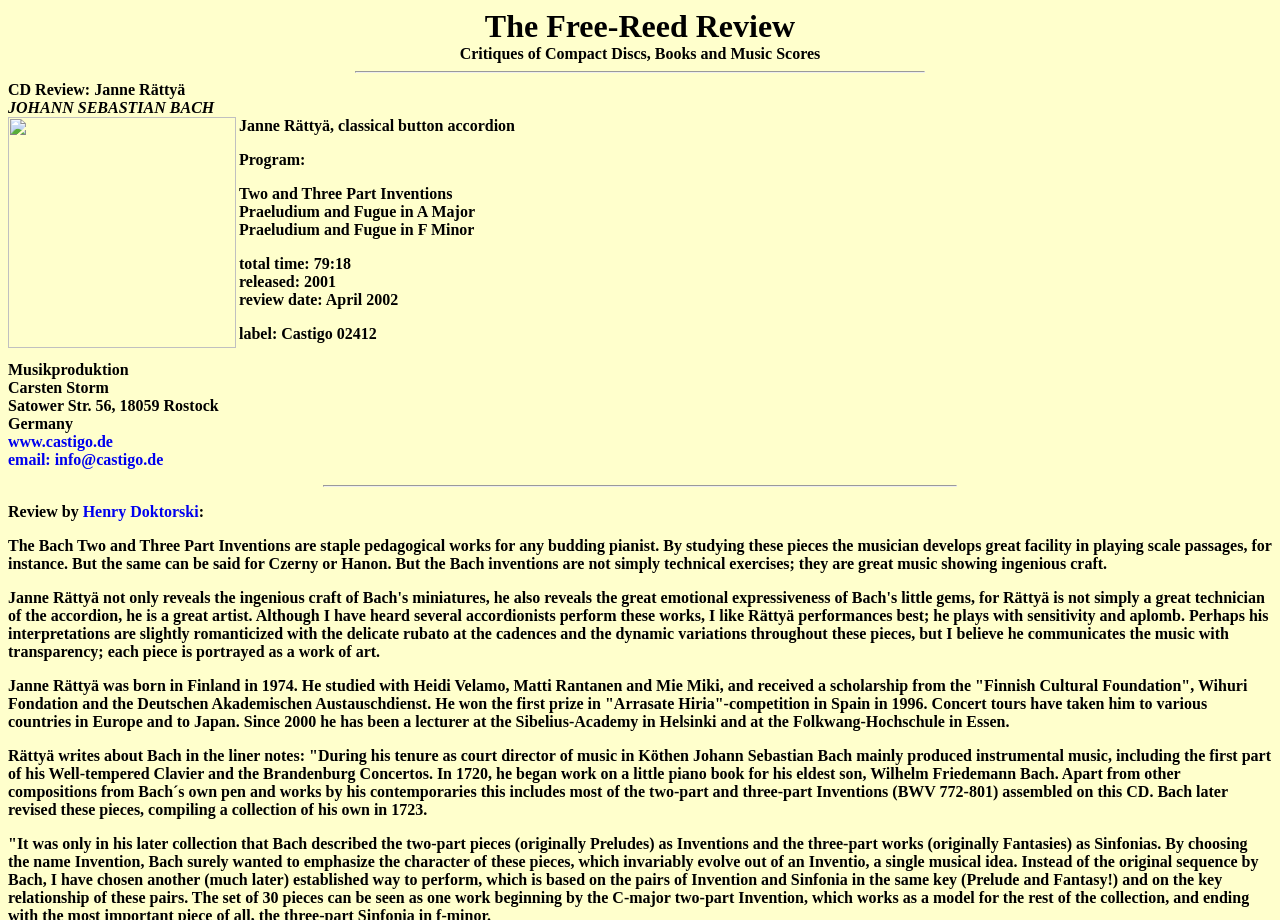Bounding box coordinates should be provided in the format (top-left x, top-left y, bottom-right x, bottom-right y) with all values between 0 and 1. Identify the bounding box for this UI element: Henry Doktorski

[0.065, 0.547, 0.155, 0.565]